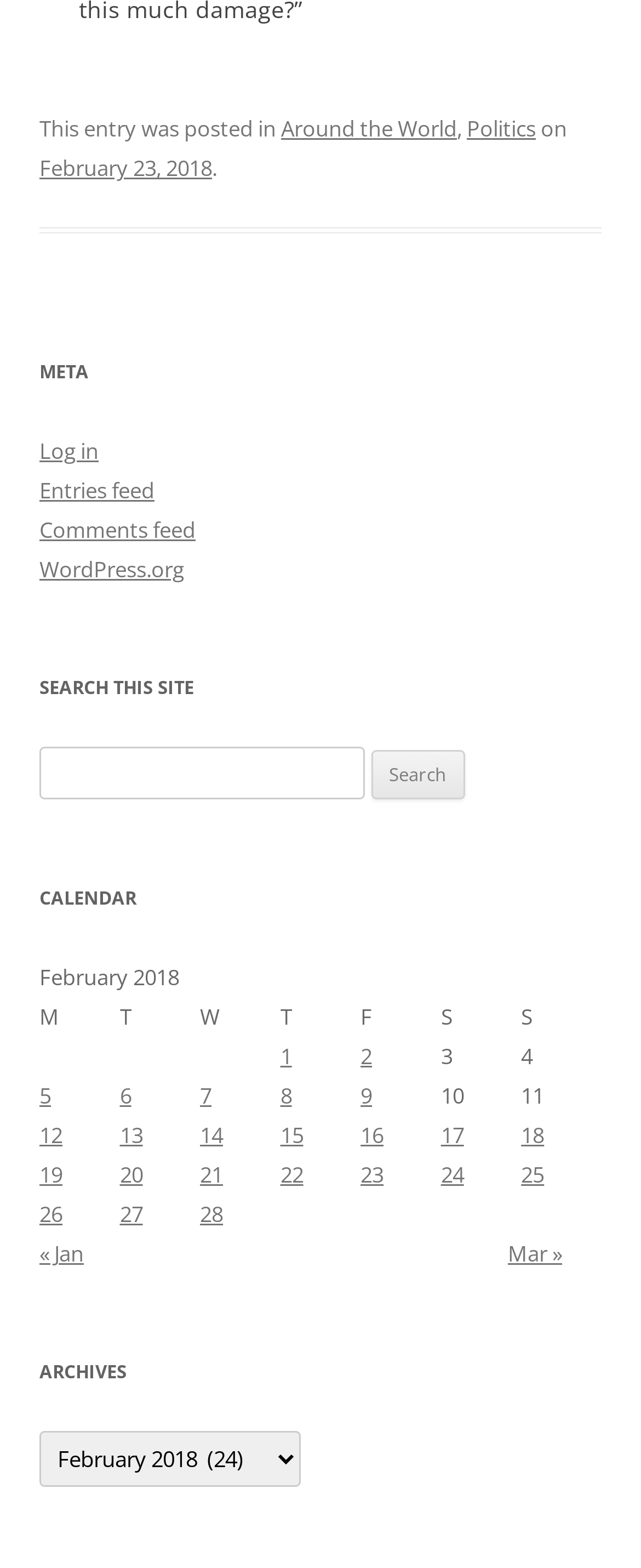Could you highlight the region that needs to be clicked to execute the instruction: "Search this site"?

[0.062, 0.426, 0.938, 0.452]